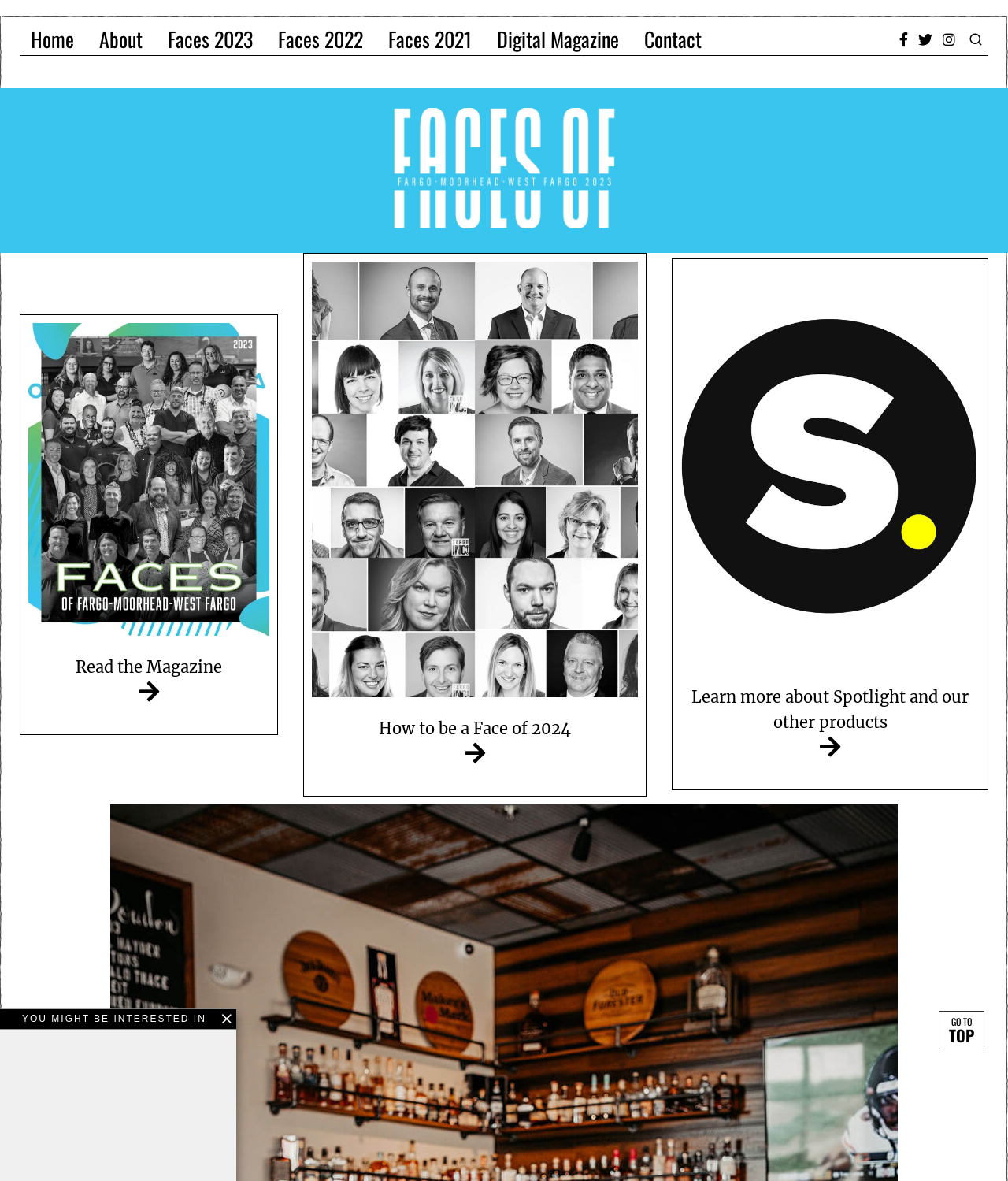Given the description of a UI element: "Read the Magazine", identify the bounding box coordinates of the matching element in the webpage screenshot.

[0.075, 0.556, 0.22, 0.596]